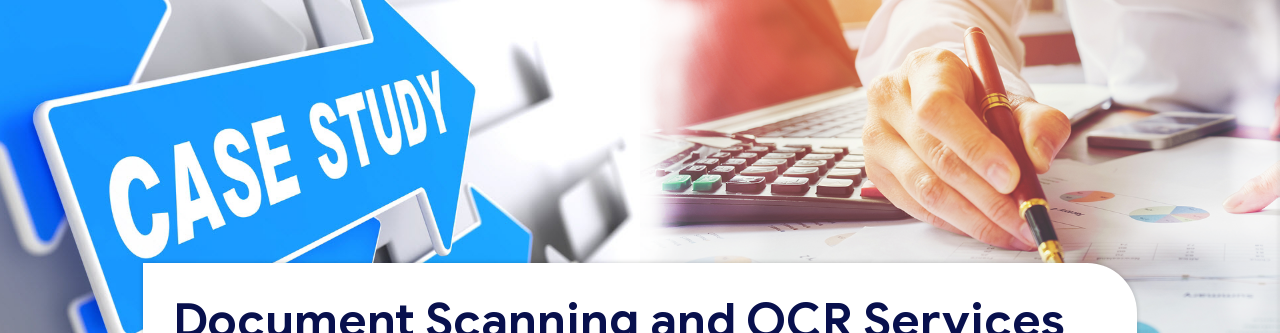Please answer the following question as detailed as possible based on the image: 
What is the person in the background doing?

In the background, a person is engaged in work on a desk filled with various documents and a calculator, suggesting the theme of data management and analysis.